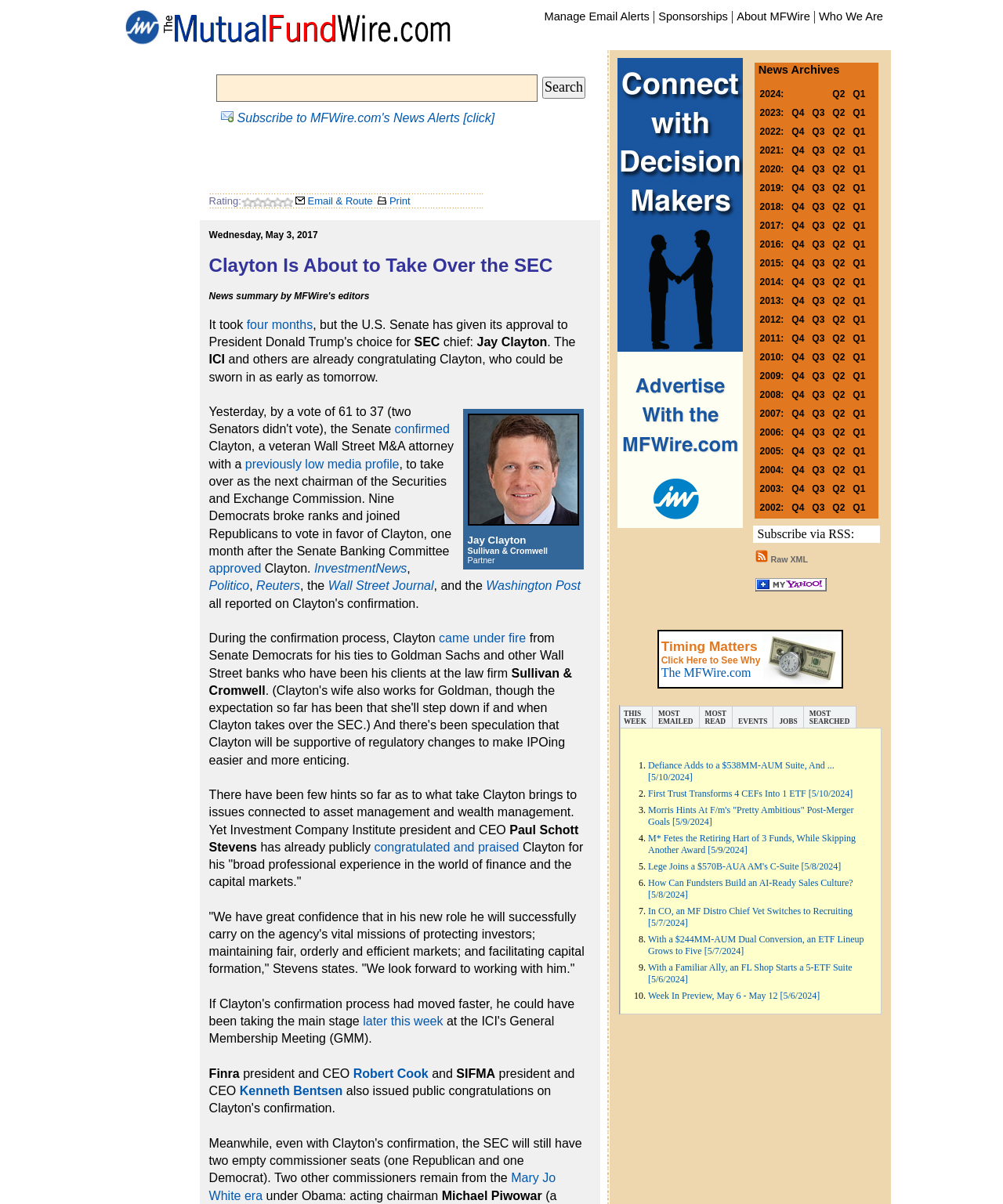Respond to the question below with a single word or phrase: What is the name of the website?

MFWire